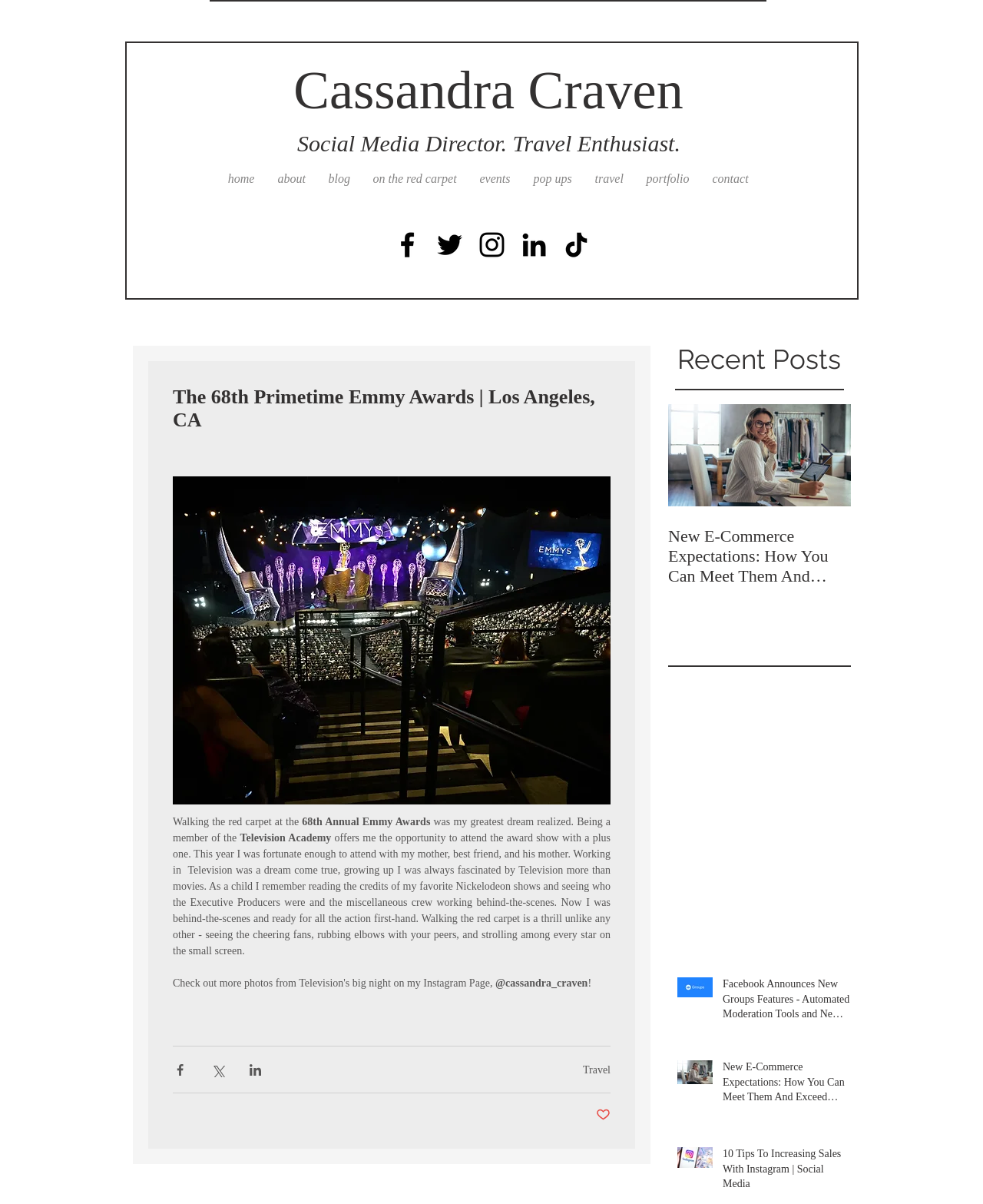Determine the bounding box for the UI element described here: "Terms of Use".

None